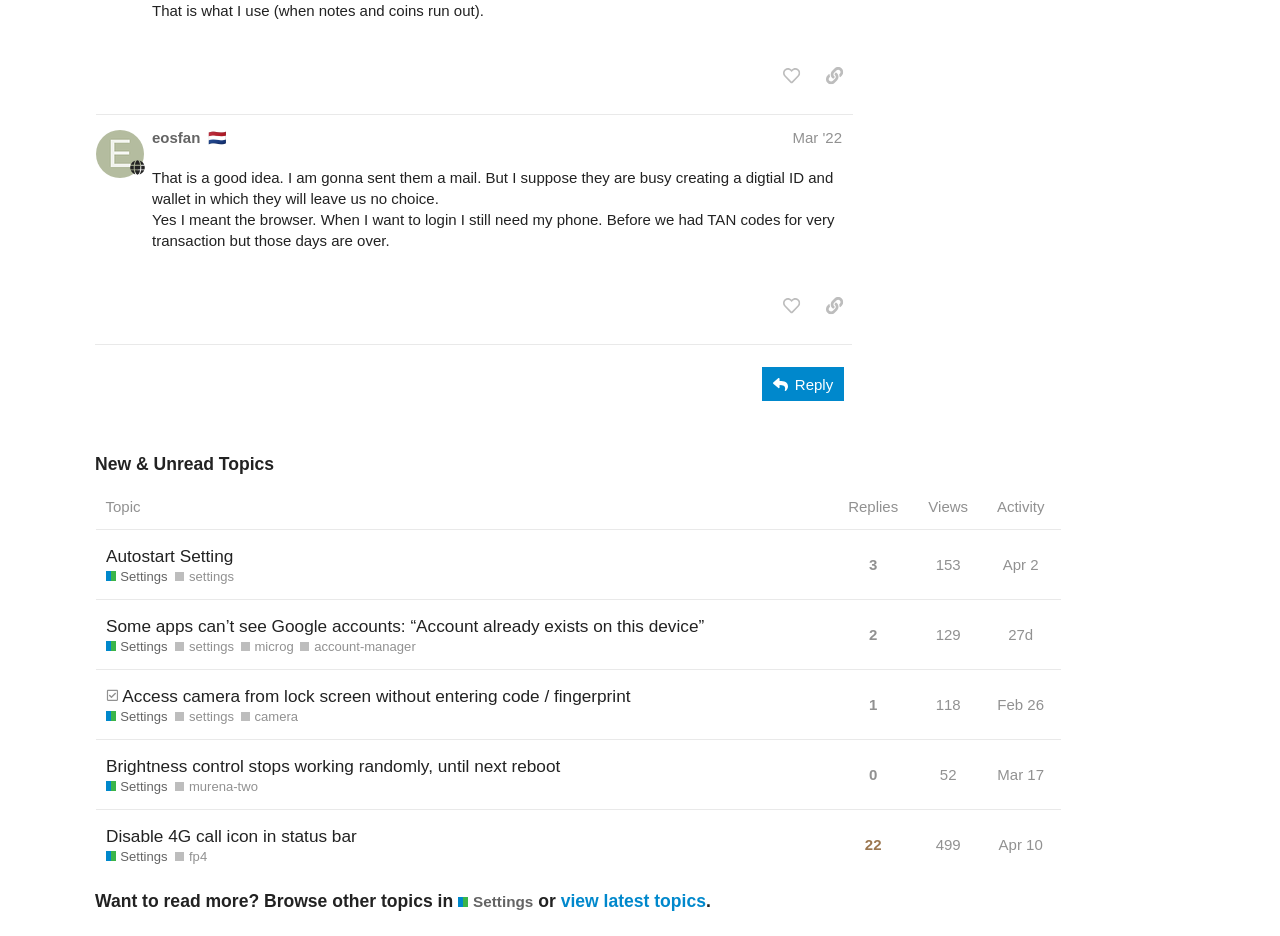Using the information from the screenshot, answer the following question thoroughly:
What is the username of the post author?

I looked at the heading 'eosfan Mar '22' and found that the username of the post author is 'eosfan'.